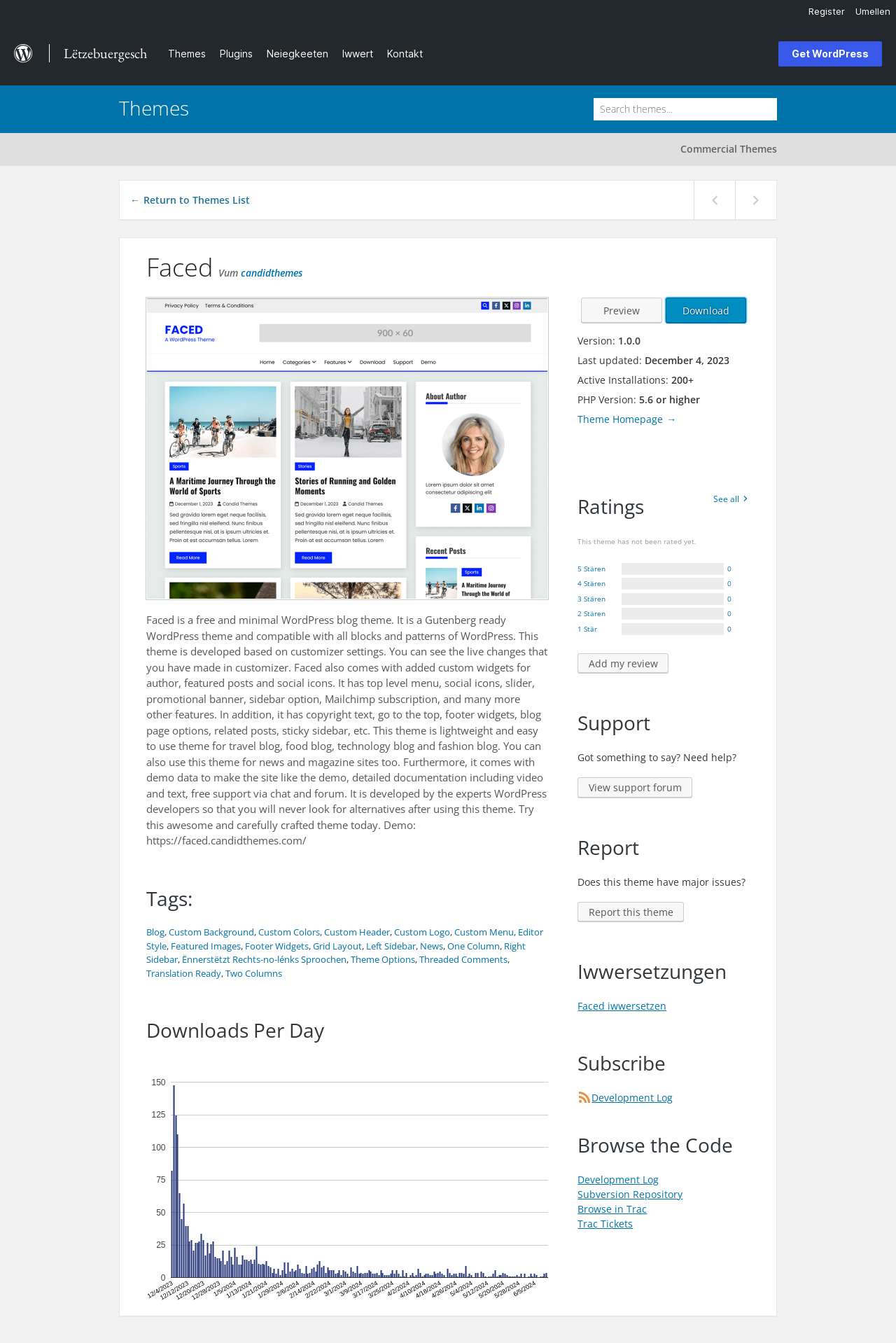Specify the bounding box coordinates for the region that must be clicked to perform the given instruction: "Search for themes".

[0.663, 0.073, 0.867, 0.09]